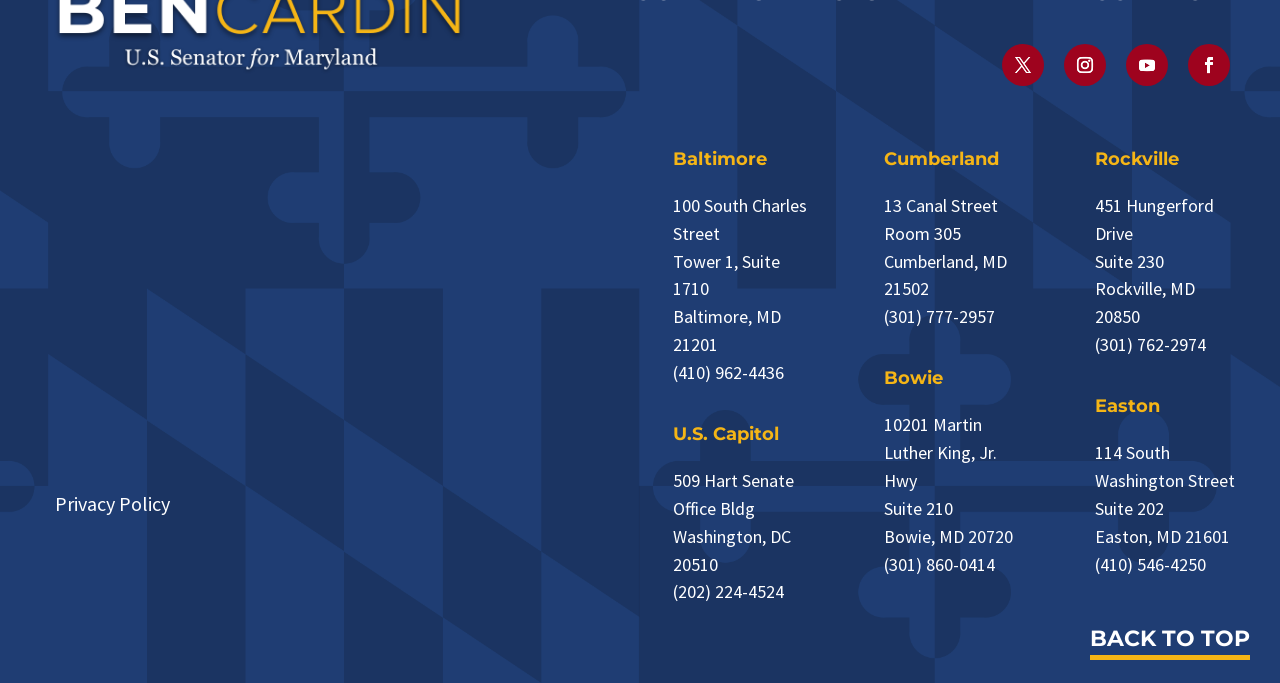Based on the image, please respond to the question with as much detail as possible:
What is the phone number of the U.S. Capitol office?

I found the phone number by looking at the link elements on the webpage. The element with the text '(202) 224-4524' is located near the static text element 'U.S. Capitol', which suggests that it is the phone number of the U.S. Capitol office.